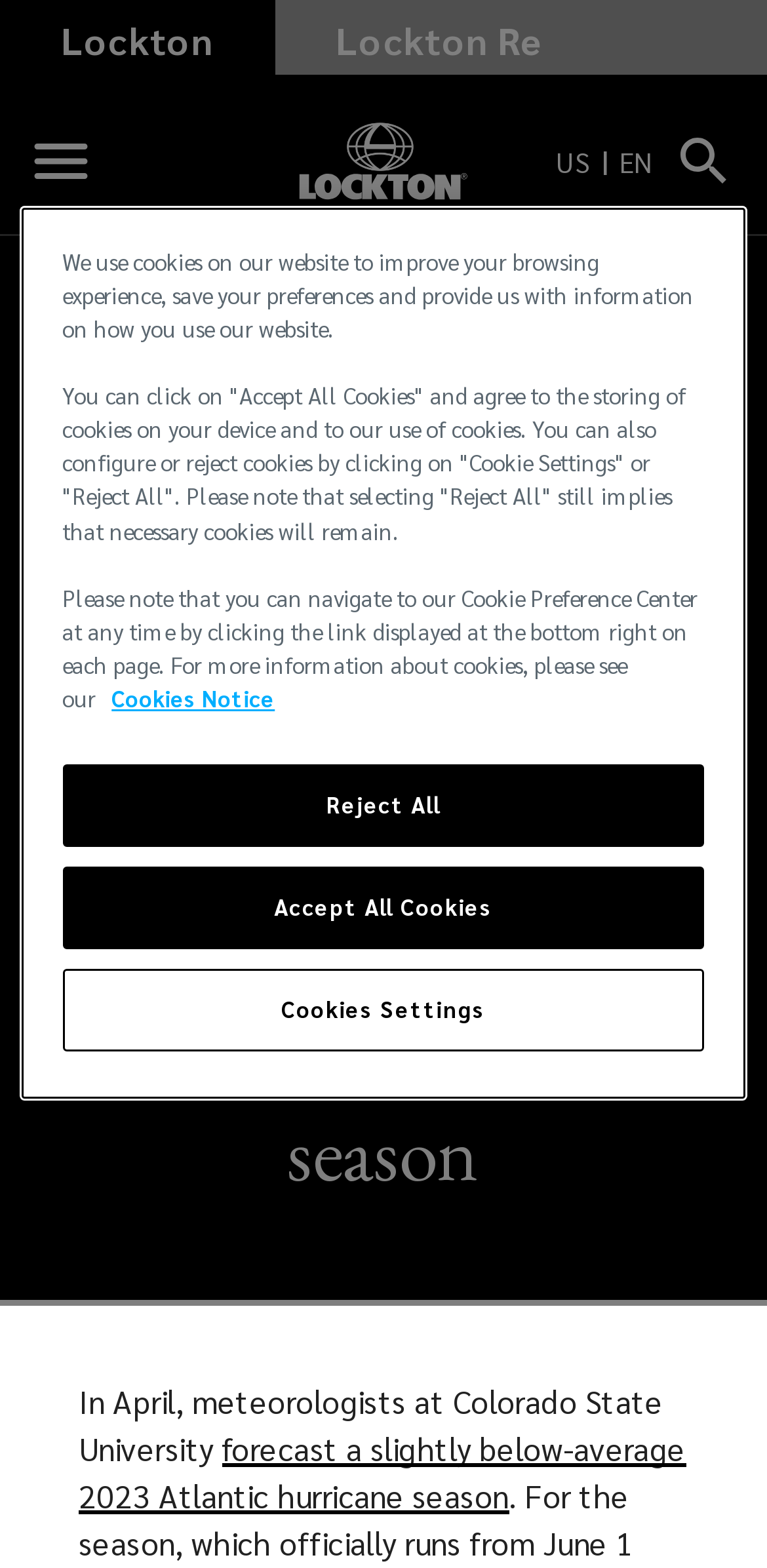Predict the bounding box coordinates of the UI element that matches this description: "Accept All Cookies". The coordinates should be in the format [left, top, right, bottom] with each value between 0 and 1.

[0.081, 0.552, 0.919, 0.605]